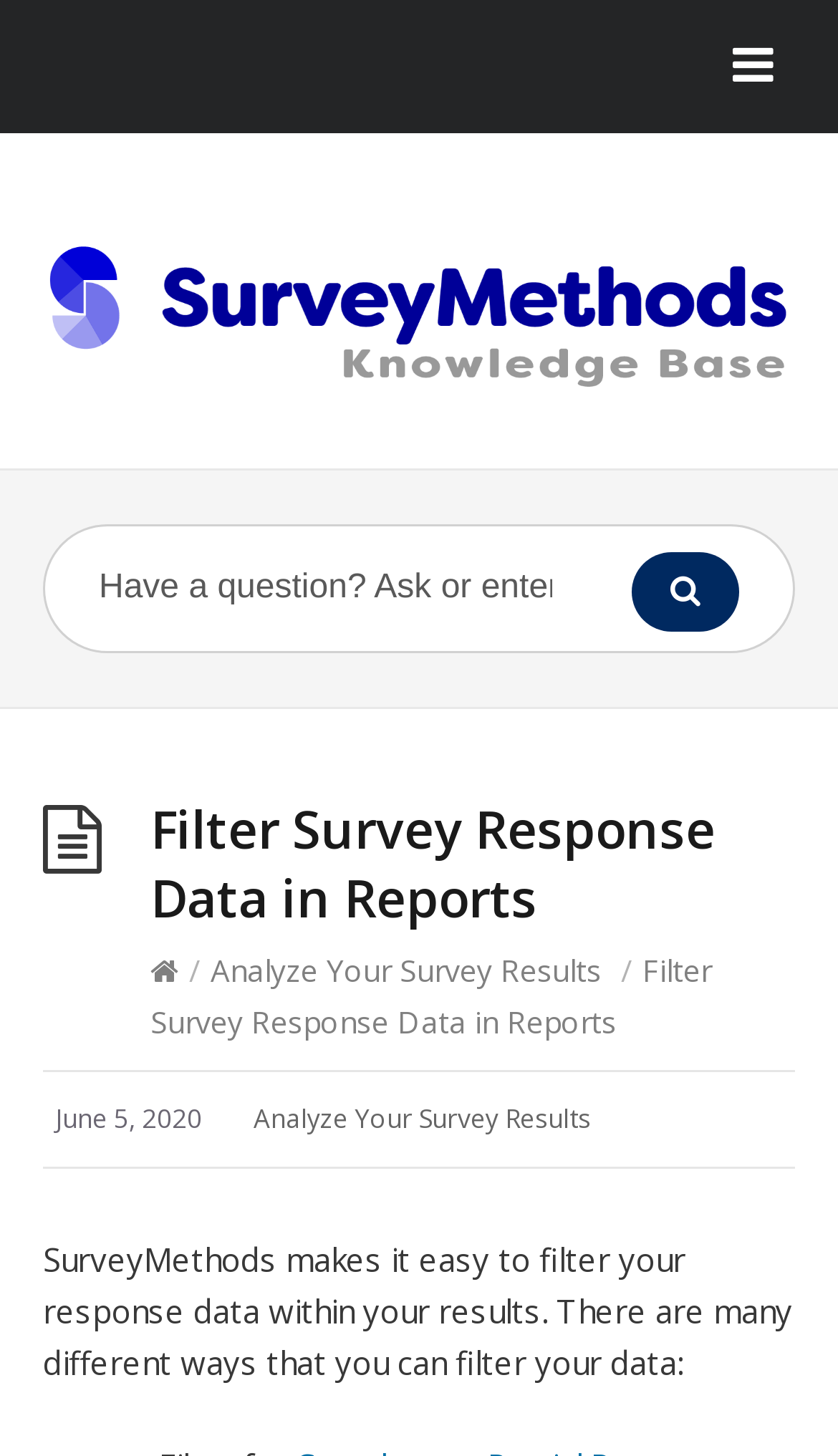What is the main title displayed on this webpage?

Filter Survey Response Data in Reports